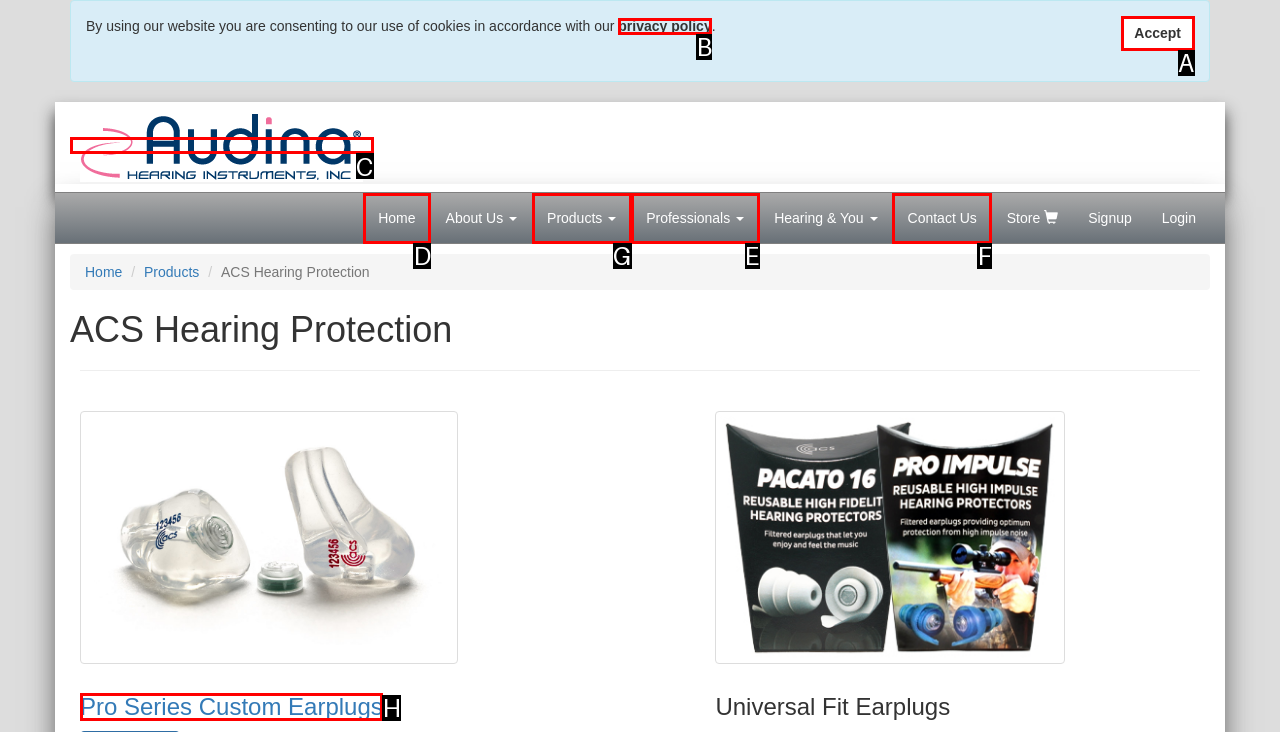Identify which HTML element should be clicked to fulfill this instruction: view products Reply with the correct option's letter.

G